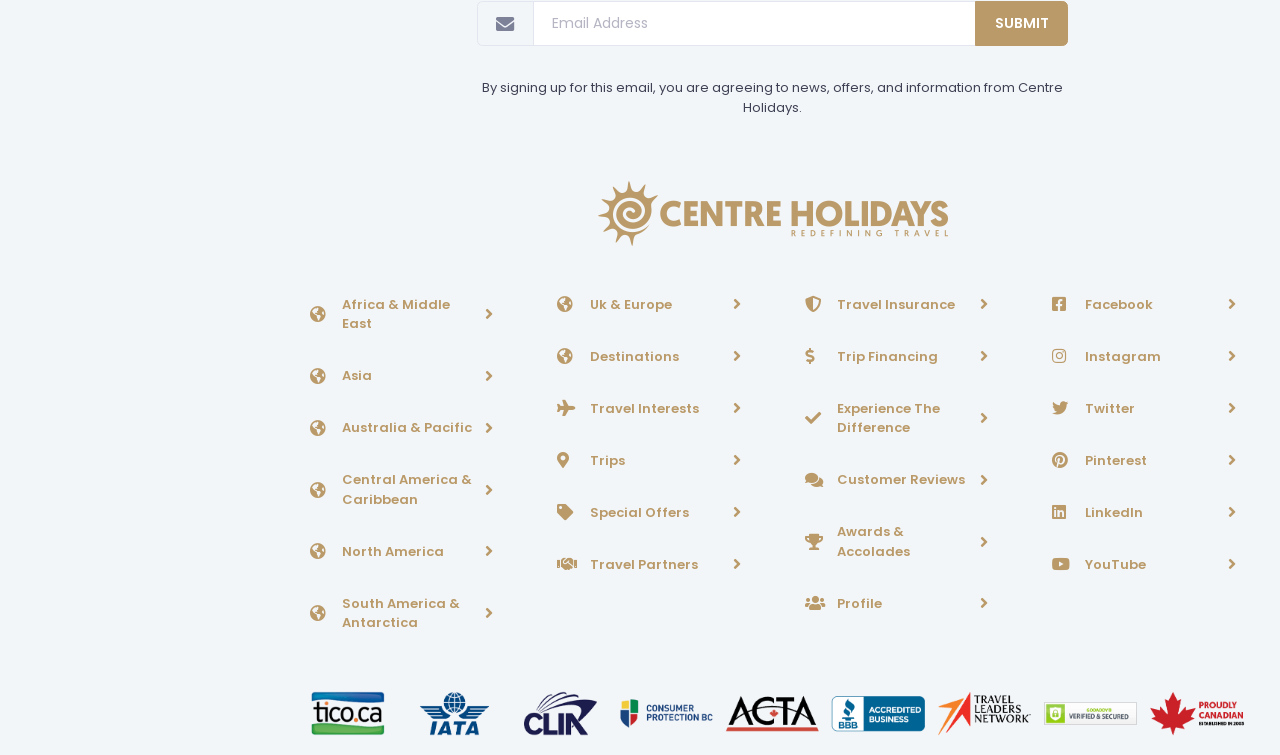Locate the bounding box coordinates of the area you need to click to fulfill this instruction: 'Explore Africa & Middle East destinations'. The coordinates must be in the form of four float numbers ranging from 0 to 1: [left, top, right, bottom].

[0.227, 0.373, 0.4, 0.459]